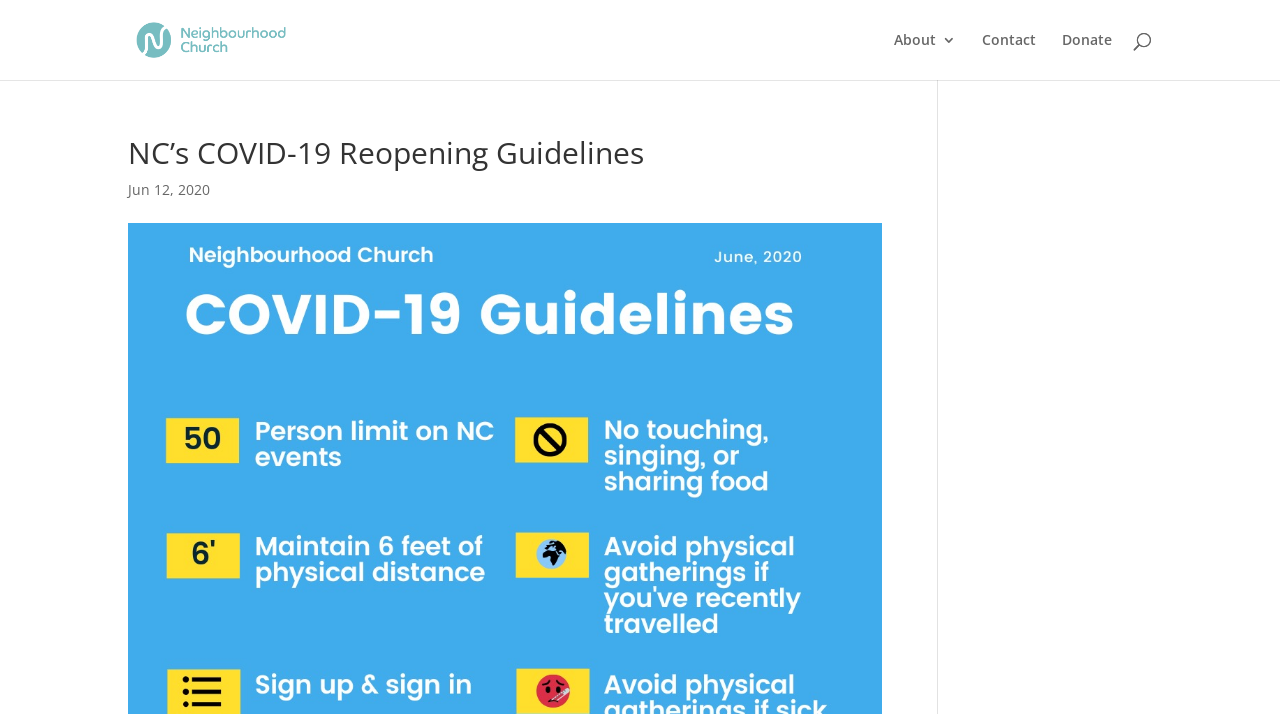Using the given element description, provide the bounding box coordinates (top-left x, top-left y, bottom-right x, bottom-right y) for the corresponding UI element in the screenshot: Contact

[0.767, 0.046, 0.809, 0.112]